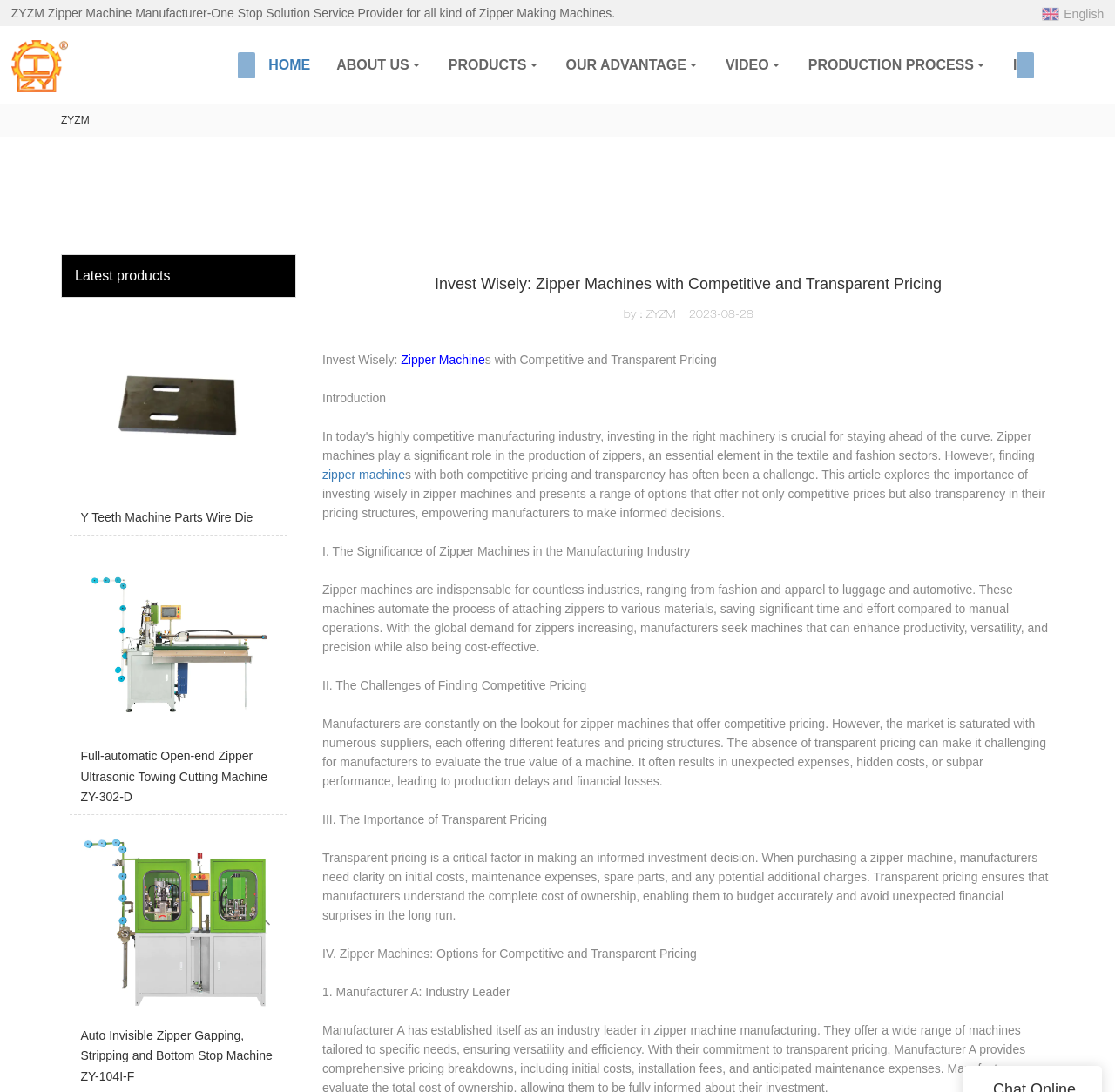Determine the bounding box coordinates of the region that needs to be clicked to achieve the task: "Click the Logo | ZY Zipper Machine link".

[0.01, 0.036, 0.205, 0.084]